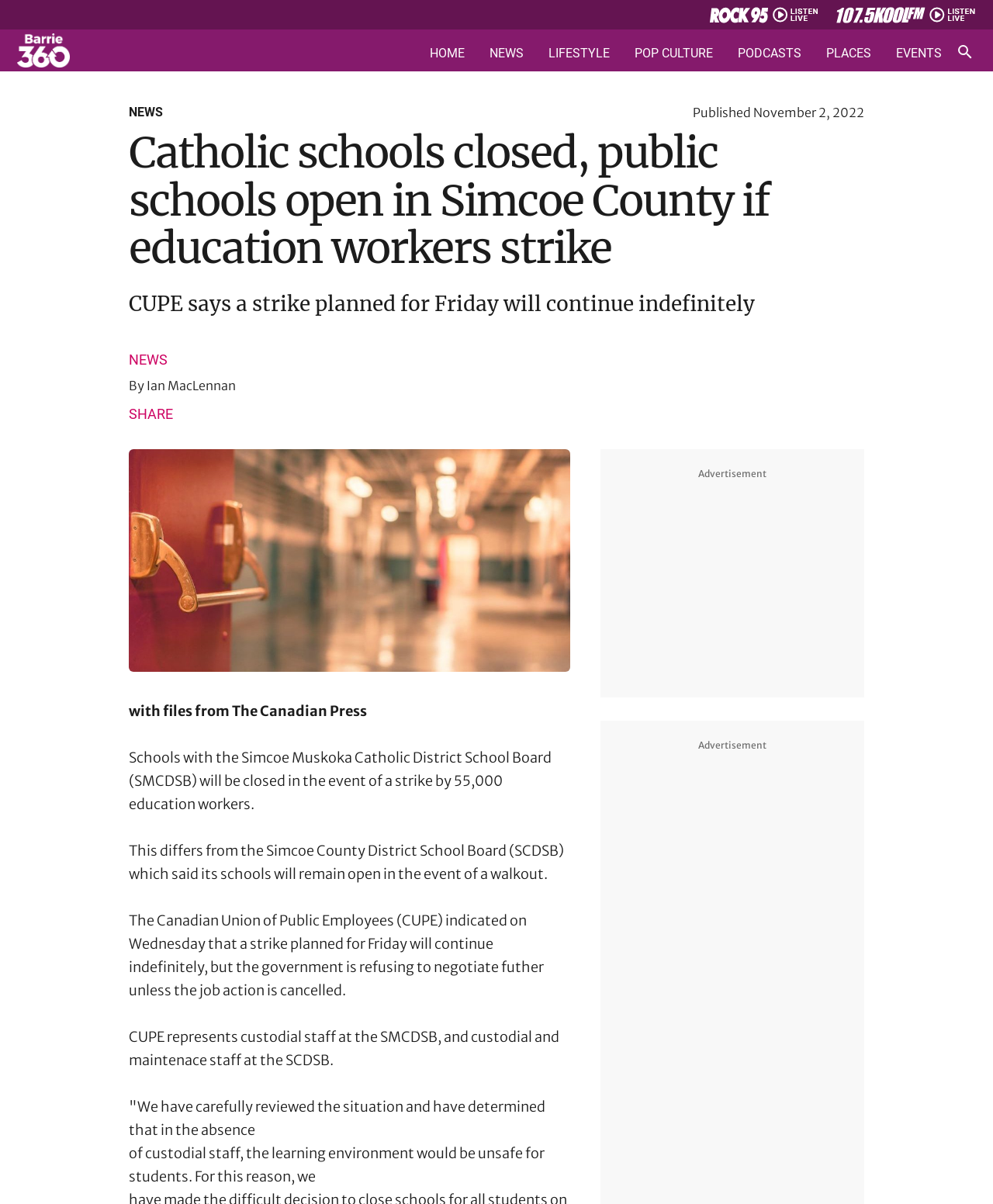Locate the bounding box coordinates of the clickable area to execute the instruction: "Read the NEWS article". Provide the coordinates as four float numbers between 0 and 1, represented as [left, top, right, bottom].

[0.13, 0.107, 0.87, 0.226]